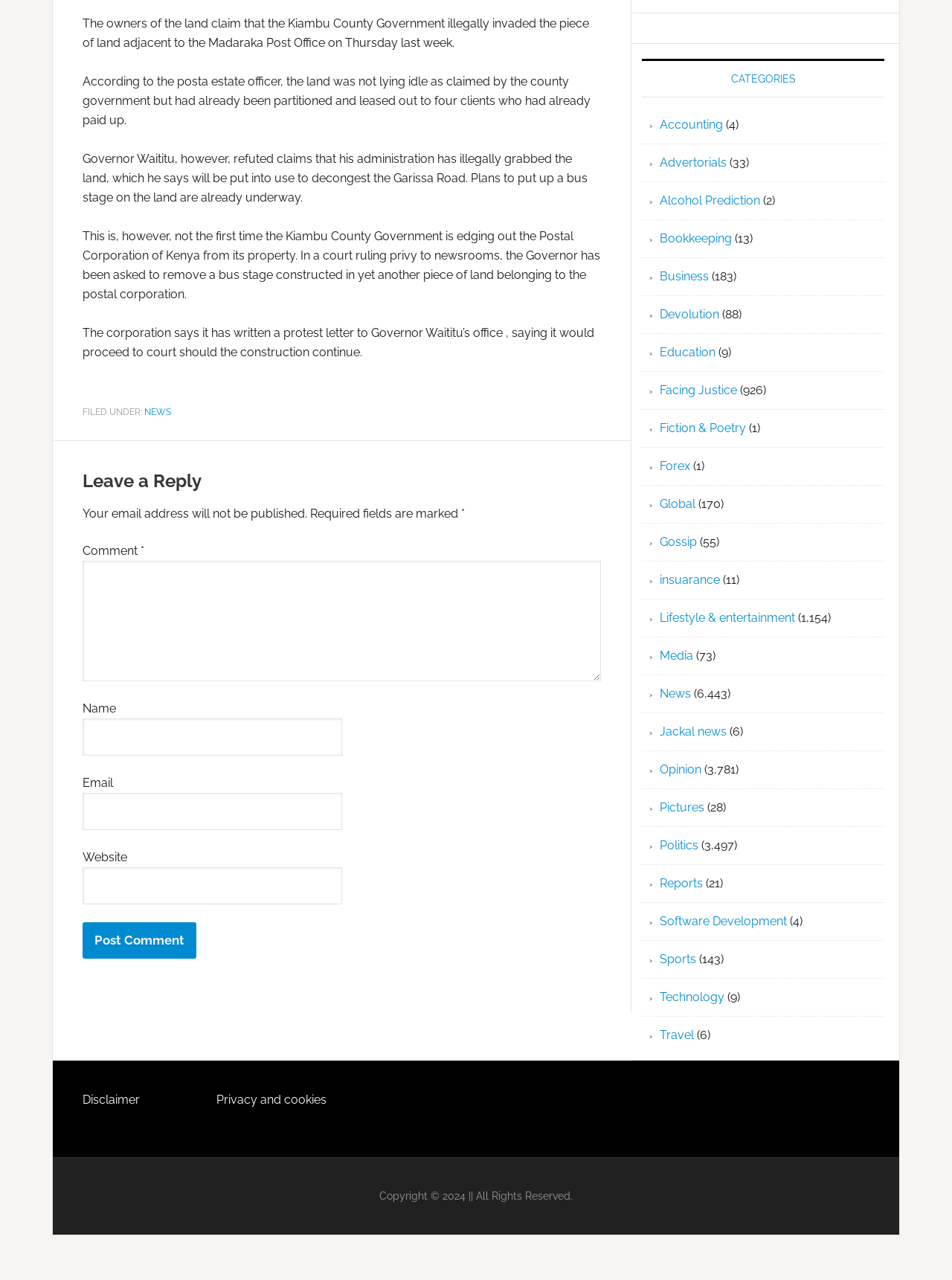Using the given element description, provide the bounding box coordinates (top-left x, top-left y, bottom-right x, bottom-right y) for the corresponding UI element in the screenshot: name="submit" value="Post Comment"

[0.087, 0.72, 0.206, 0.749]